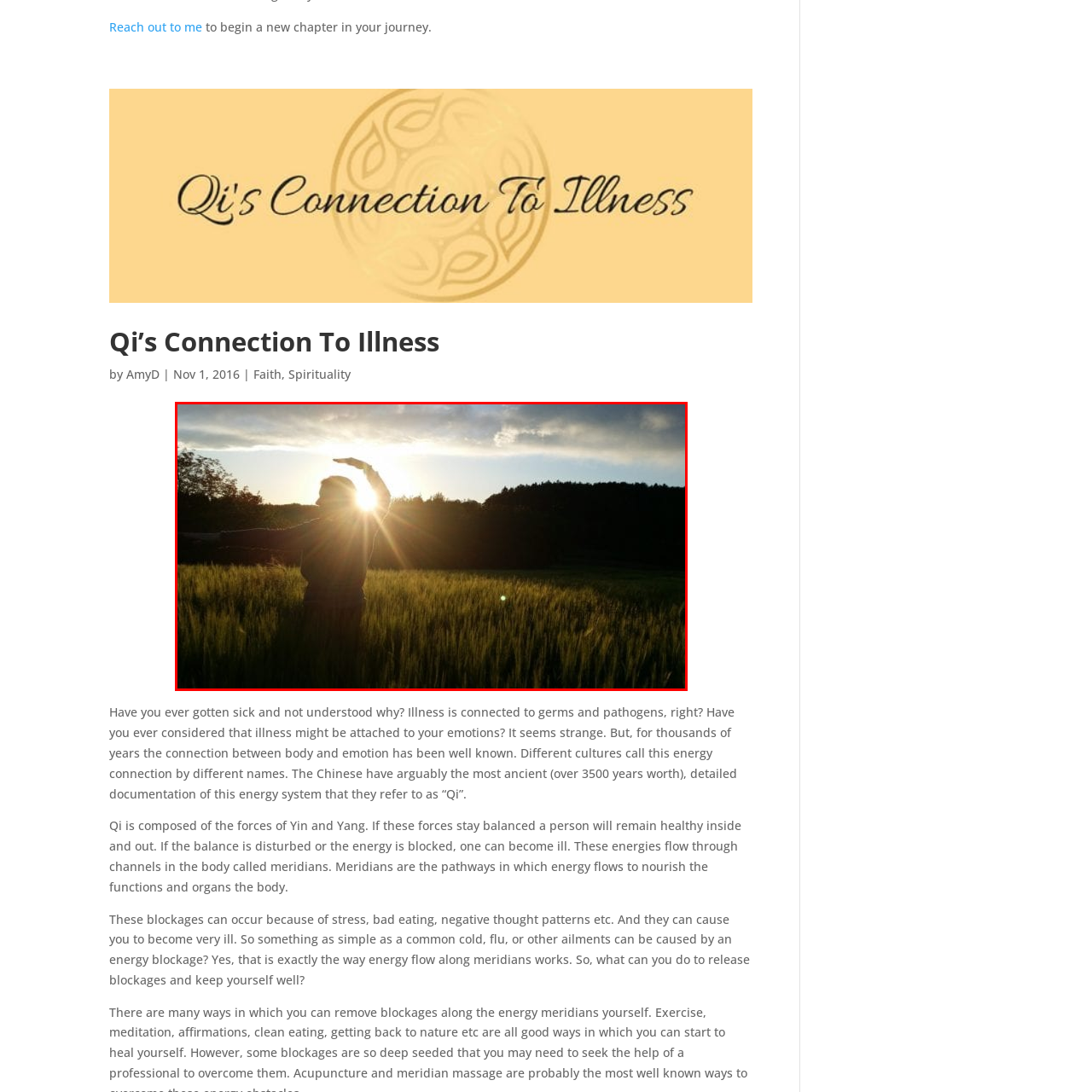Offer a thorough and descriptive summary of the image captured in the red bounding box.

The image captures a serene moment in nature, where a figure stands in a lush field of tall grass, gracefully extending their arms towards the sky. The sun sets directly behind the person, casting a warm, golden glow that illuminates the surroundings and creates a beautiful halo effect around them. The backdrop features a rolling landscape, with trees lining the horizon under a dramatic sky adorned with soft clouds, suggesting a tranquil and reflective atmosphere. This scene evokes themes of connection, wellness, and the harmony between body and nature, resonating with the concept of "Qi," the life force believed to connect emotions and physical health.